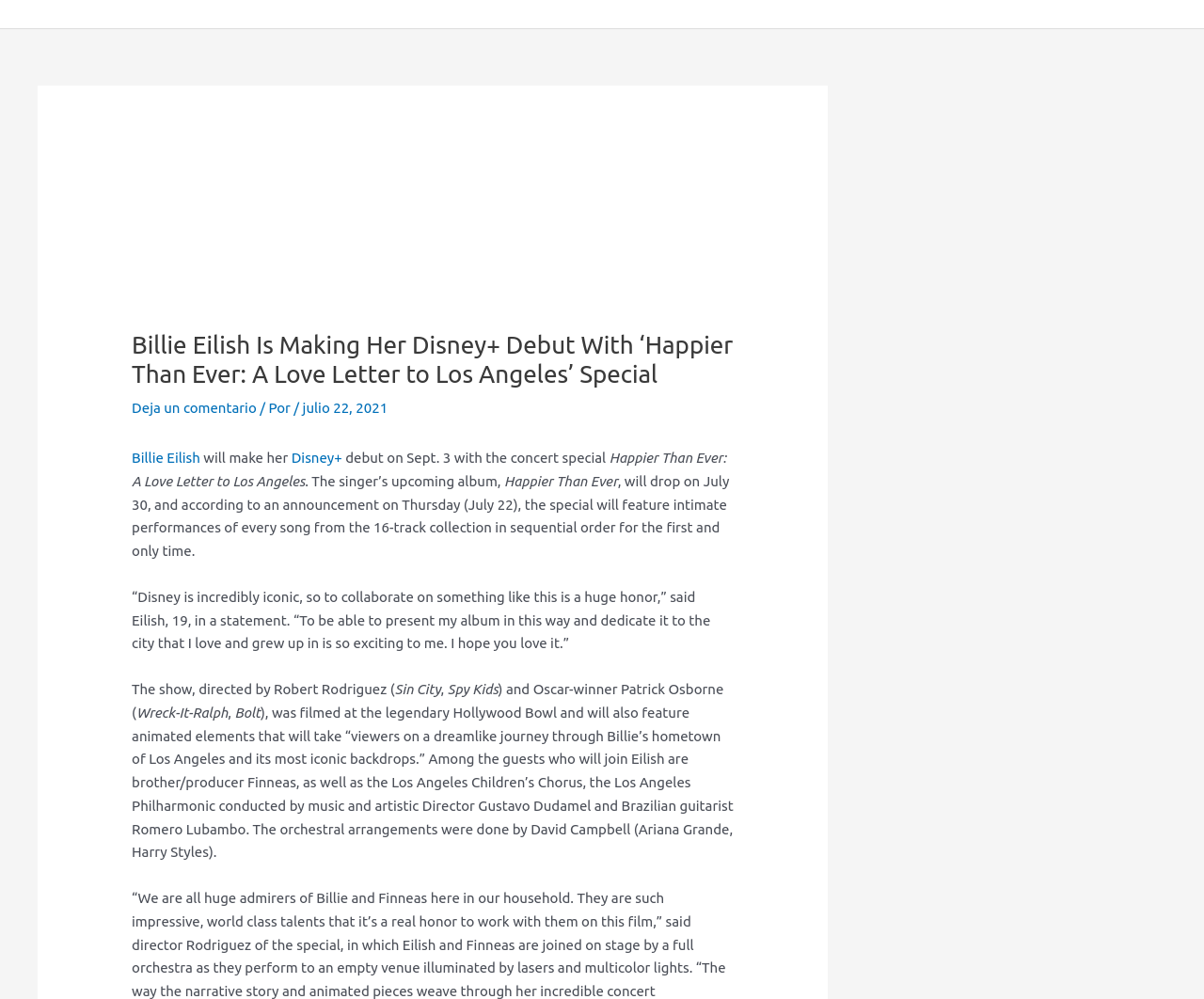Please provide a comprehensive response to the question based on the details in the image: Who directed the concert special?

I found this information by reading the text on the webpage, specifically the sentence that says 'The show, directed by Robert Rodriguez ('.